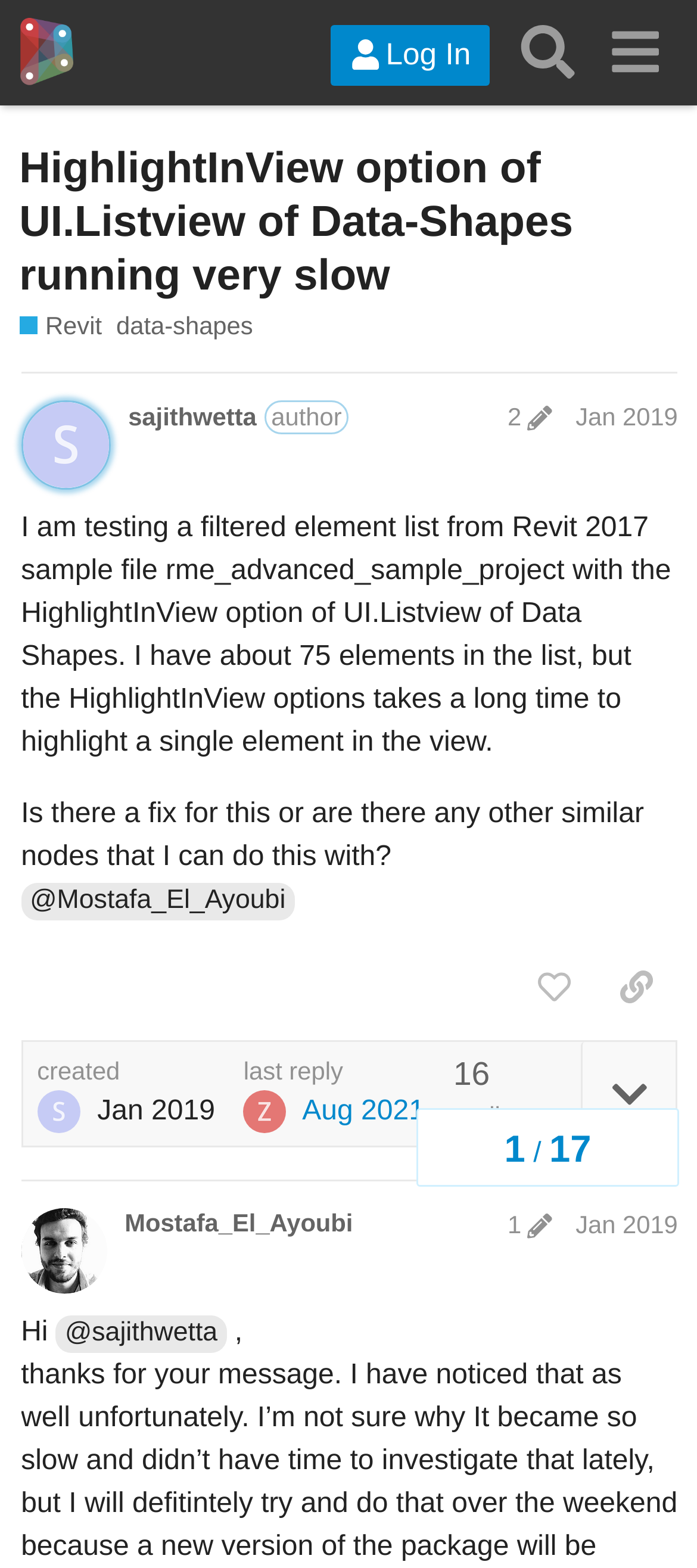Please determine the bounding box coordinates for the UI element described here. Use the format (top-left x, top-left y, bottom-right x, bottom-right y) with values bounded between 0 and 1: sajithwetta

[0.184, 0.257, 0.368, 0.276]